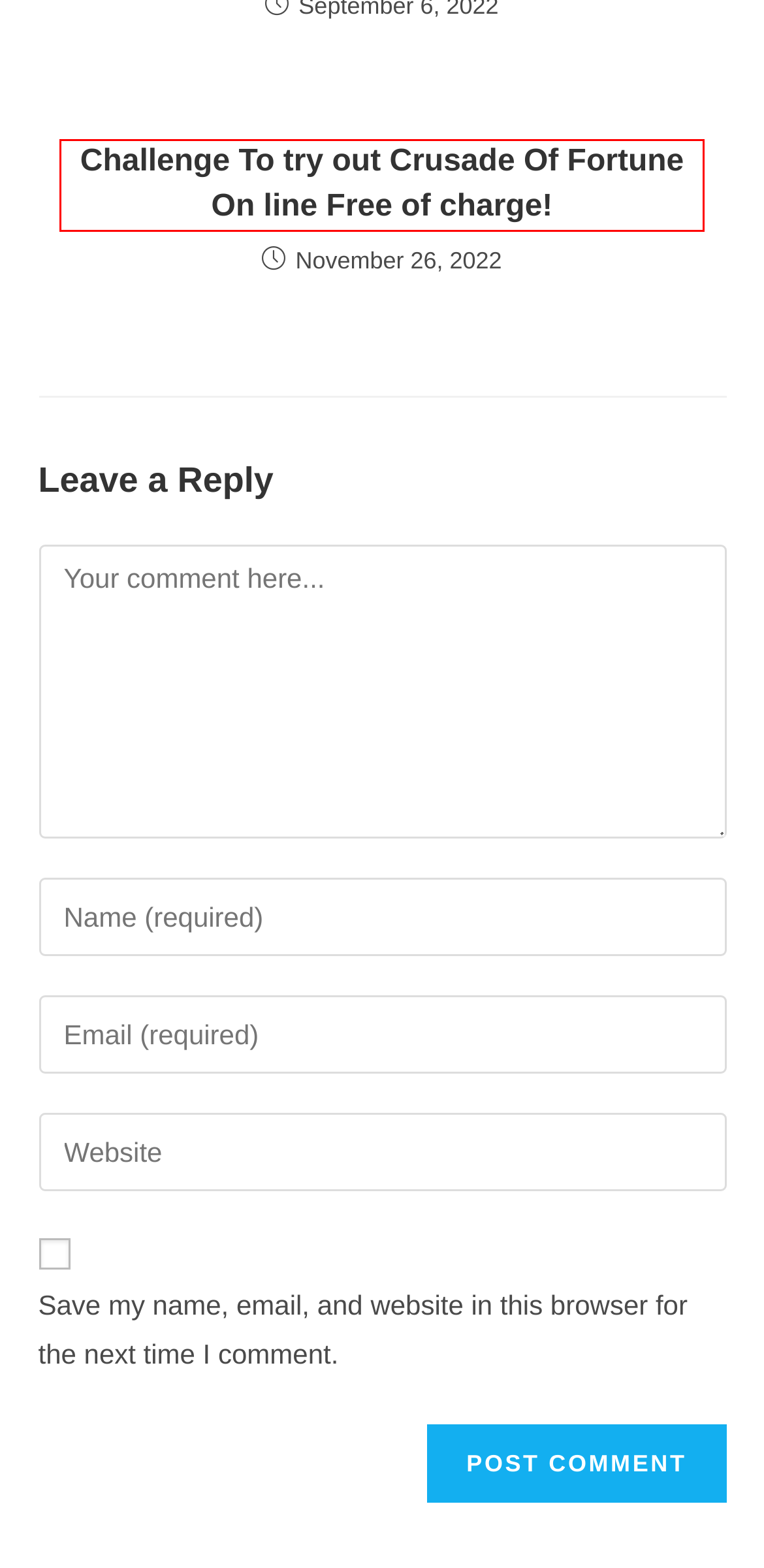Examine the screenshot of the webpage, which has a red bounding box around a UI element. Select the webpage description that best fits the new webpage after the element inside the red bounding box is clicked. Here are the choices:
A. Challenge To try out Crusade Of Fortune On line Free of charge! – Power Apex
B. Uncategorized – Power Apex
C. The Right Choice to Buy Coursework Online
D. admin-se – Power Apex
E. Qualitative Vs  Quantitative Data Evaluation – Power Apex
F. Power Apex – Power Of Sun At Your Service
G. Immortal Romance betsafe casino casino app Mega Moolah Slot – Power Apex
H. The College of Wooster

A